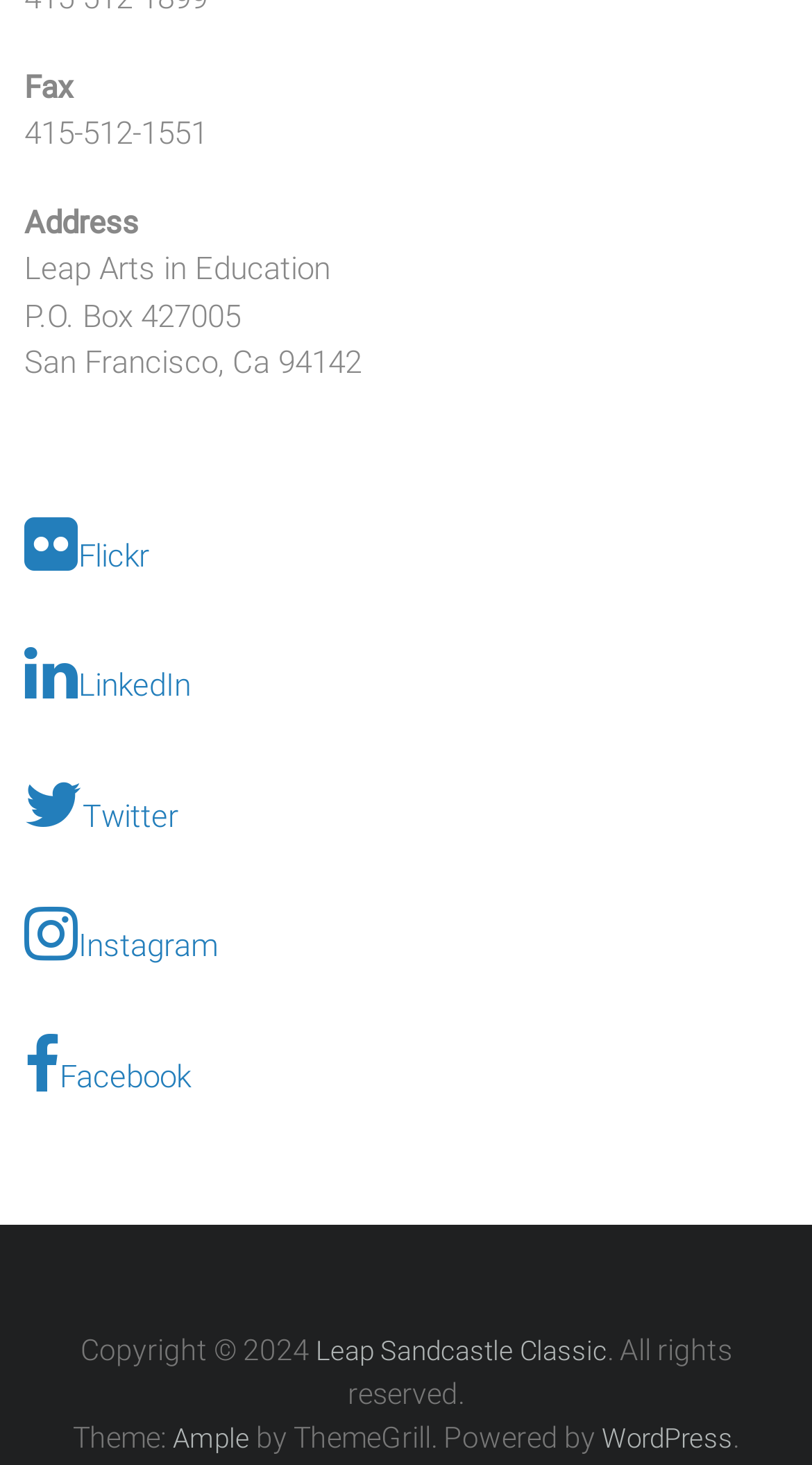Please find the bounding box coordinates of the element that needs to be clicked to perform the following instruction: "View Flickr profile". The bounding box coordinates should be four float numbers between 0 and 1, represented as [left, top, right, bottom].

[0.03, 0.35, 0.184, 0.41]